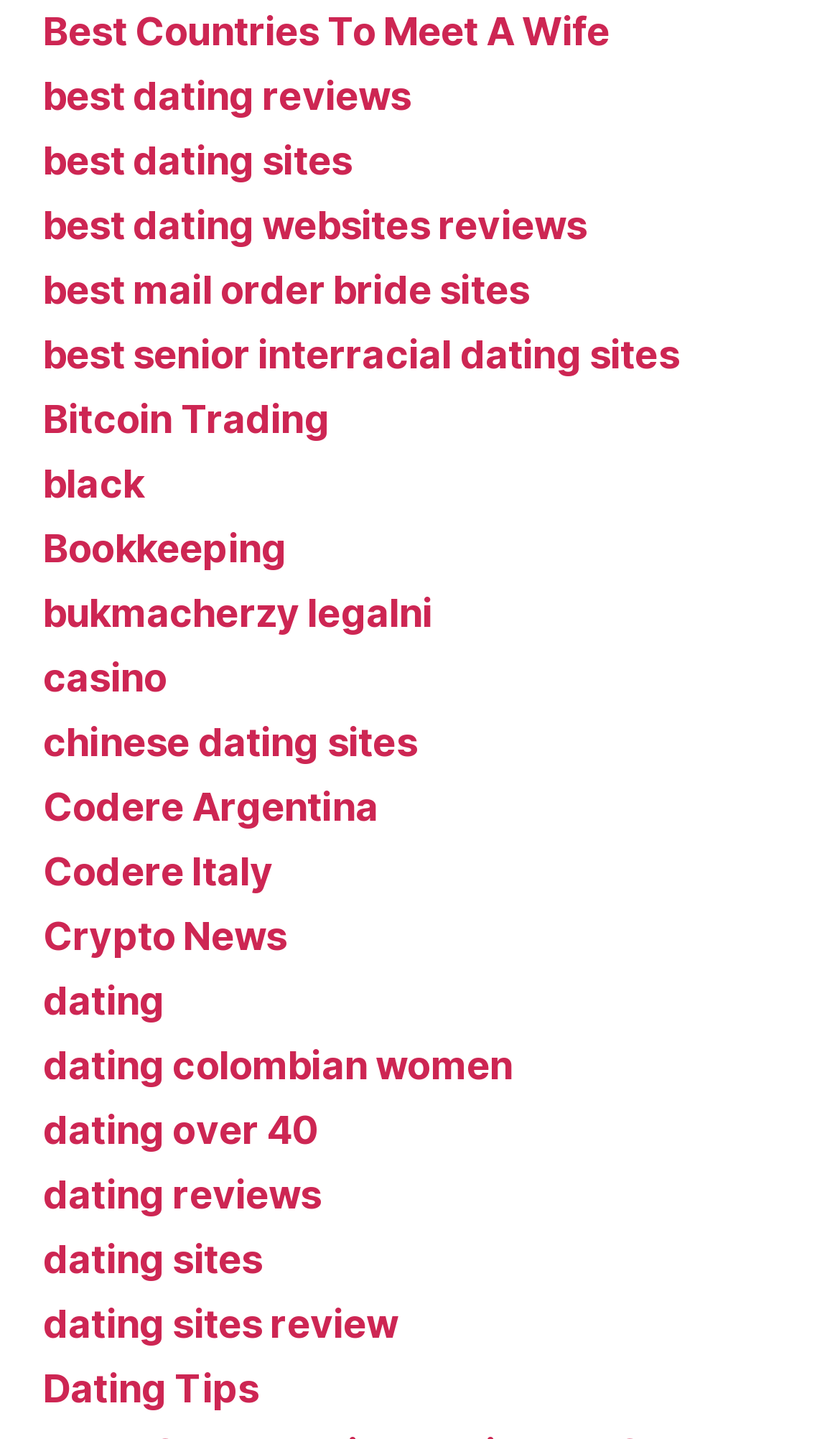Please locate the bounding box coordinates for the element that should be clicked to achieve the following instruction: "Explore 'Crypto News'". Ensure the coordinates are given as four float numbers between 0 and 1, i.e., [left, top, right, bottom].

[0.051, 0.634, 0.341, 0.666]